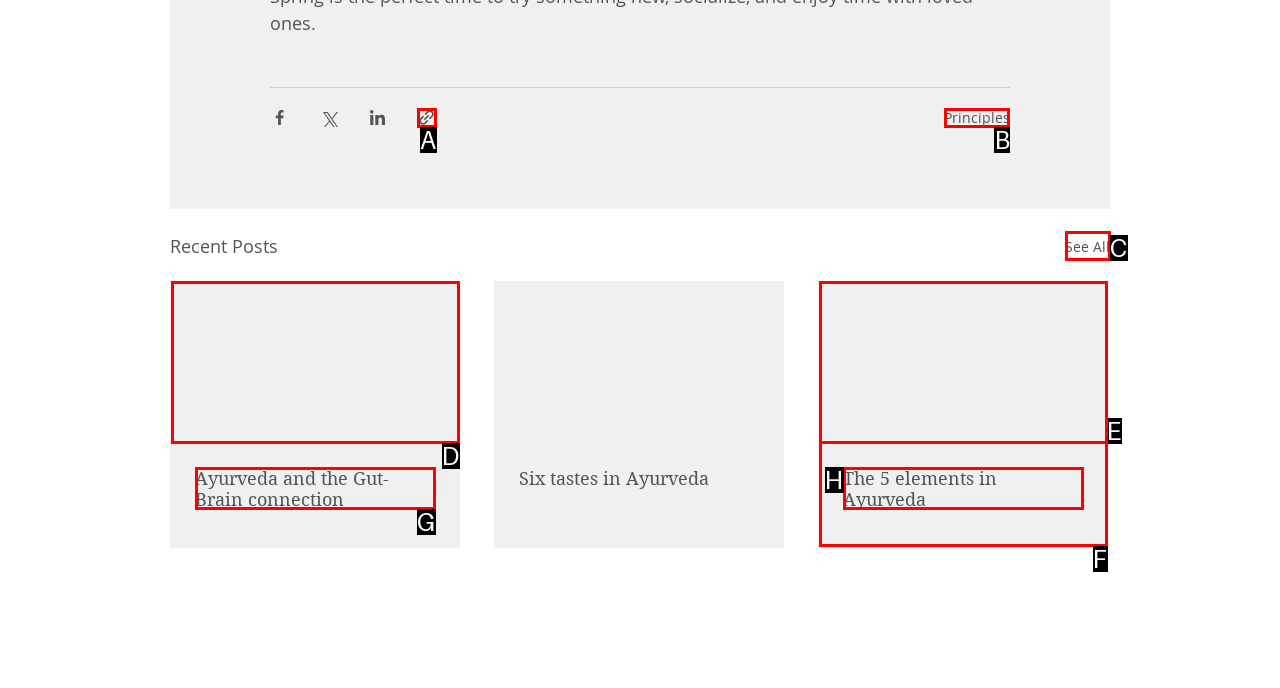Identify the HTML element that should be clicked to accomplish the task: Explore the principles
Provide the option's letter from the given choices.

B